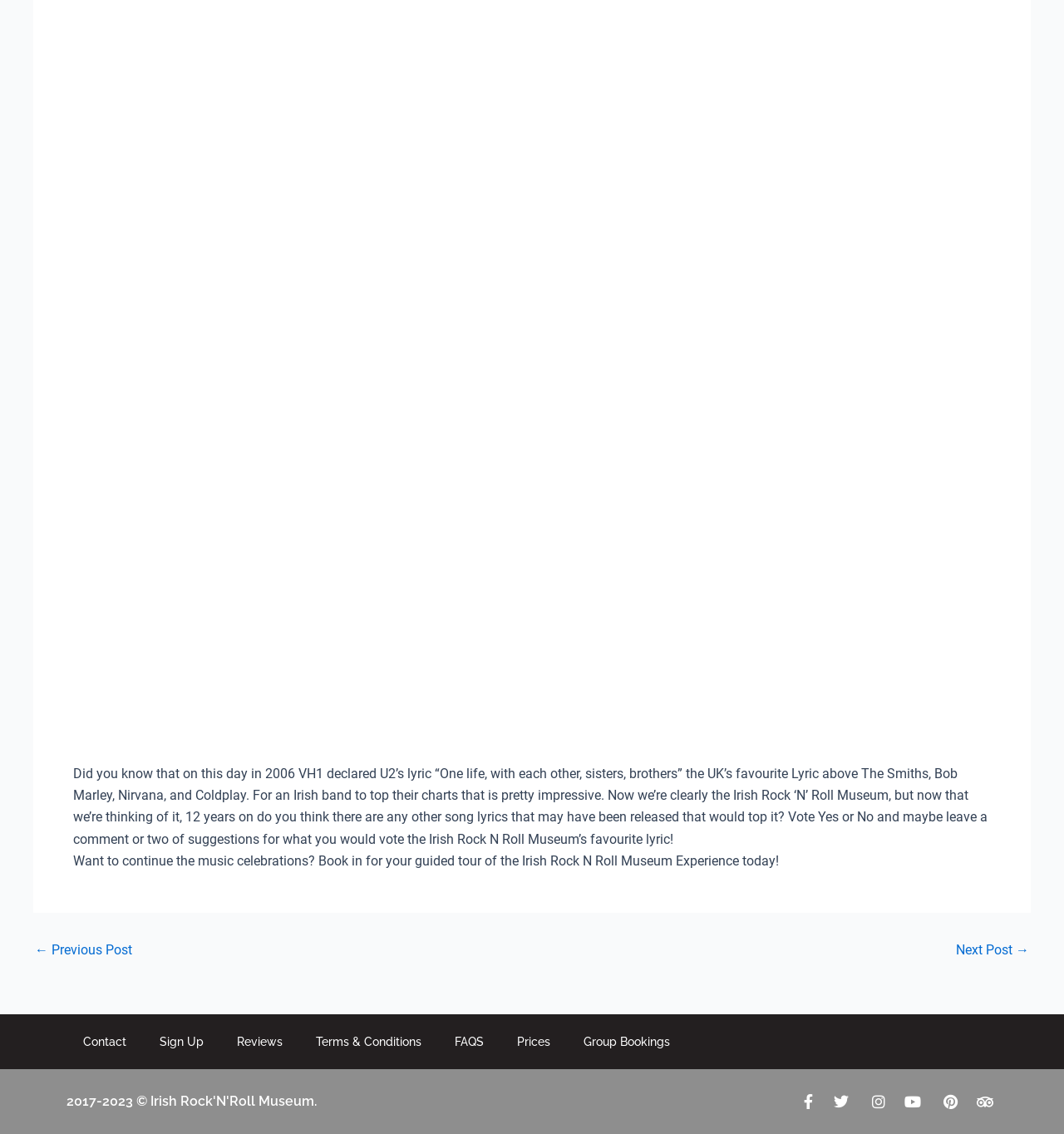Find the UI element described as: "Prices" and predict its bounding box coordinates. Ensure the coordinates are four float numbers between 0 and 1, [left, top, right, bottom].

[0.47, 0.902, 0.533, 0.935]